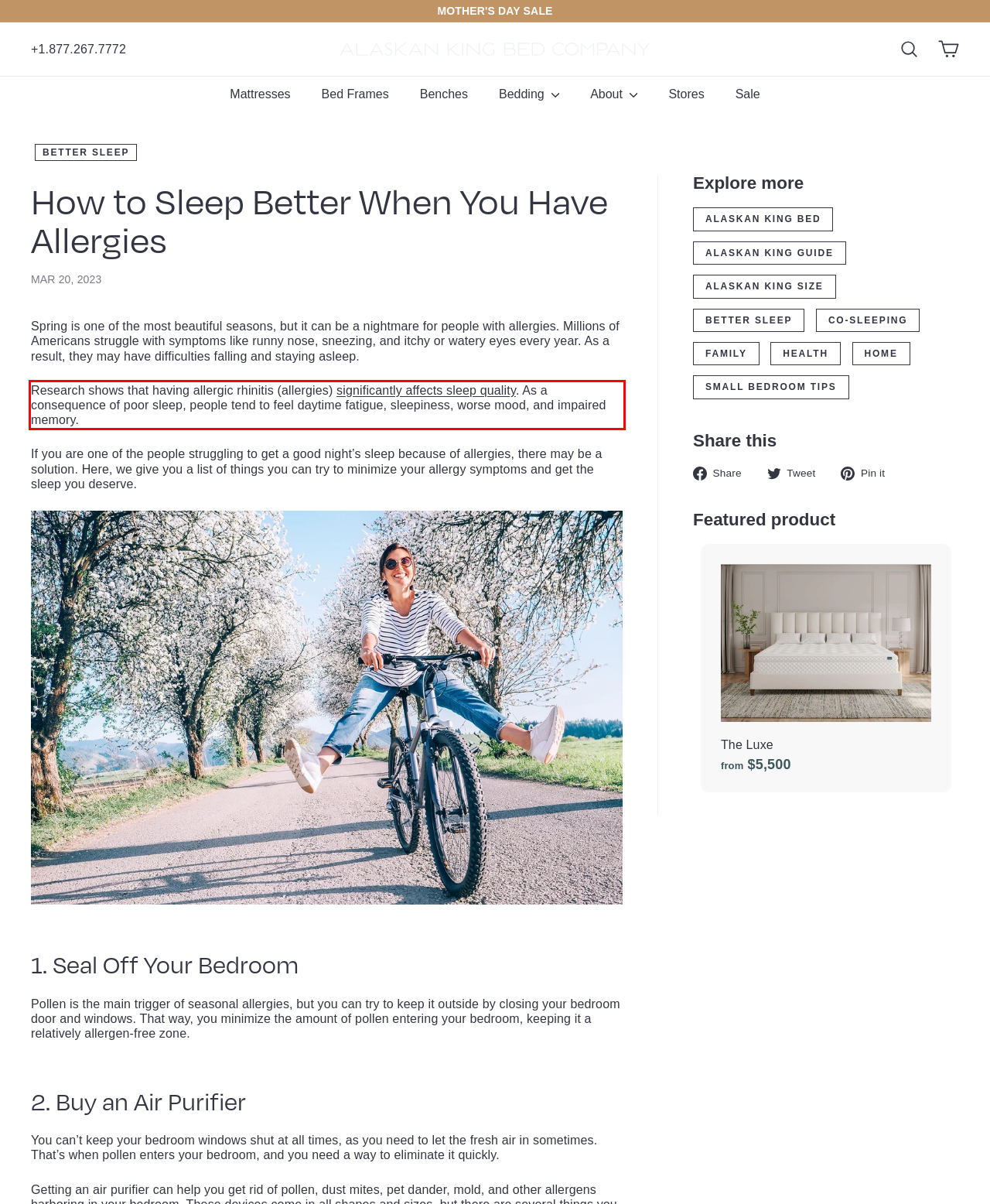You have a screenshot with a red rectangle around a UI element. Recognize and extract the text within this red bounding box using OCR.

Research shows that having allergic rhinitis (allergies) significantly affects sleep quality. As a consequence of poor sleep, people tend to feel daytime fatigue, sleepiness, worse mood, and impaired memory.